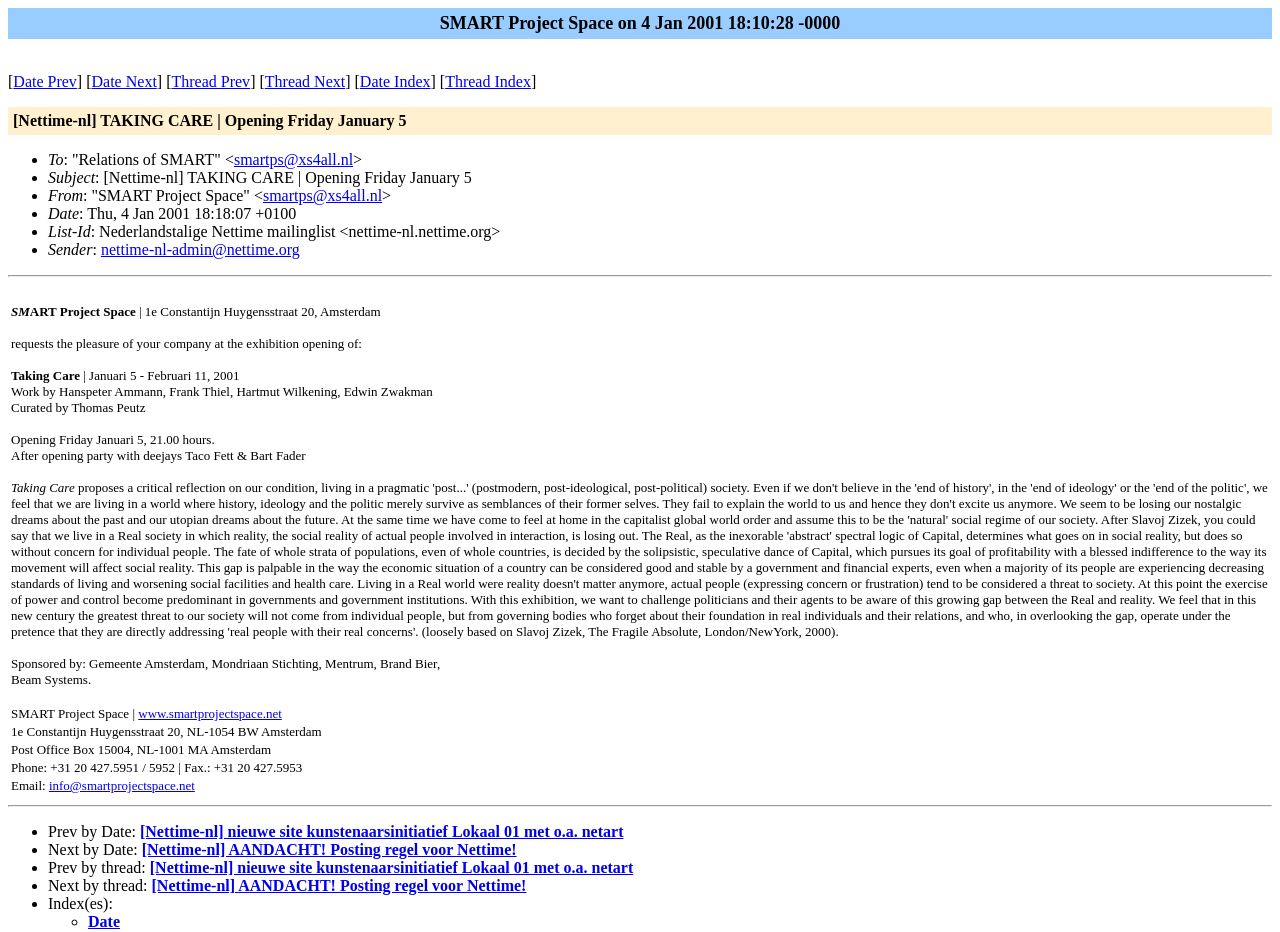Identify the bounding box coordinates for the UI element described as: "Thread Index". The coordinates should be provided as four floats between 0 and 1: [left, top, right, bottom].

[0.348, 0.078, 0.415, 0.097]